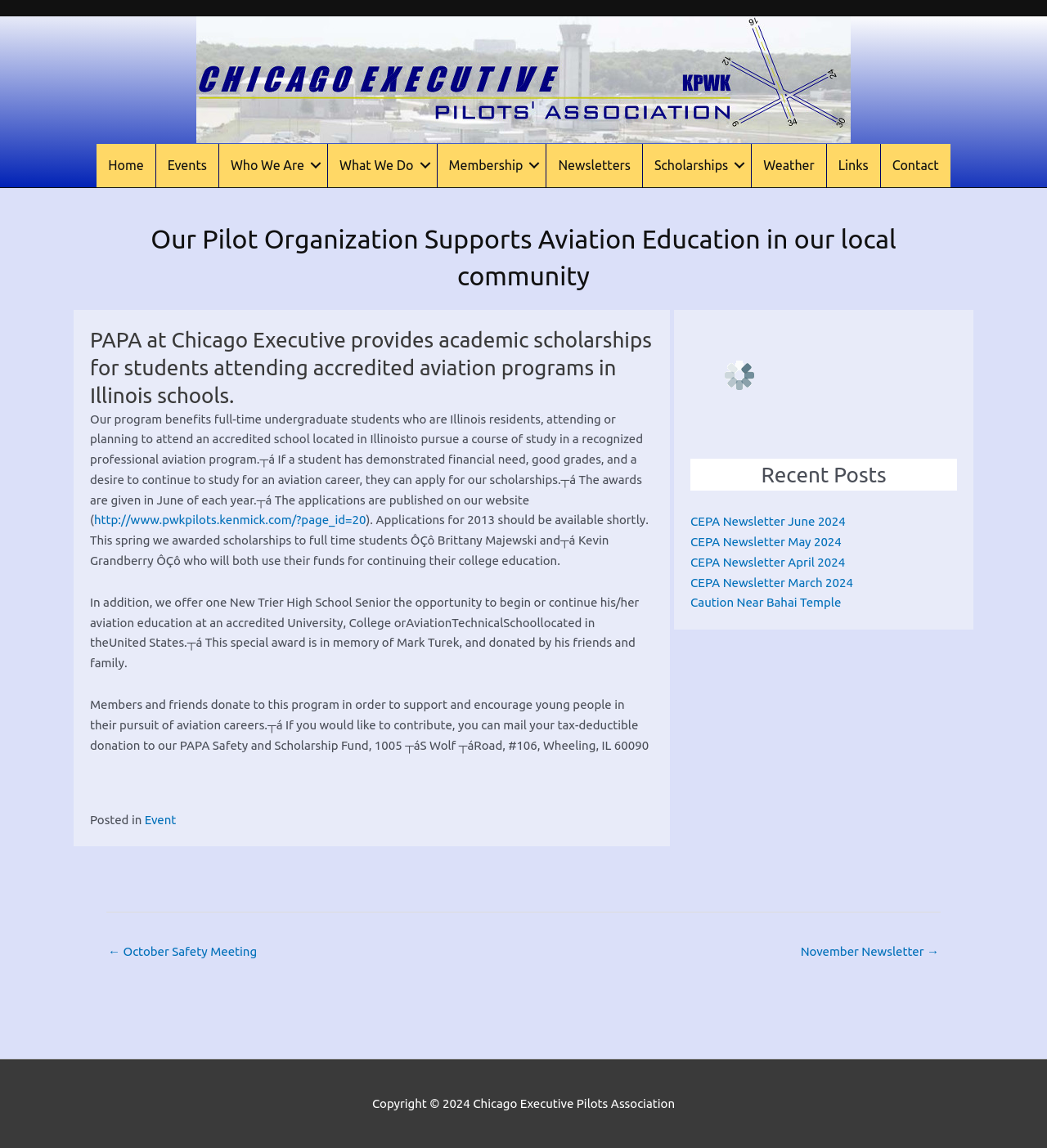Select the bounding box coordinates of the element I need to click to carry out the following instruction: "Click the Contact link".

[0.841, 0.125, 0.908, 0.163]